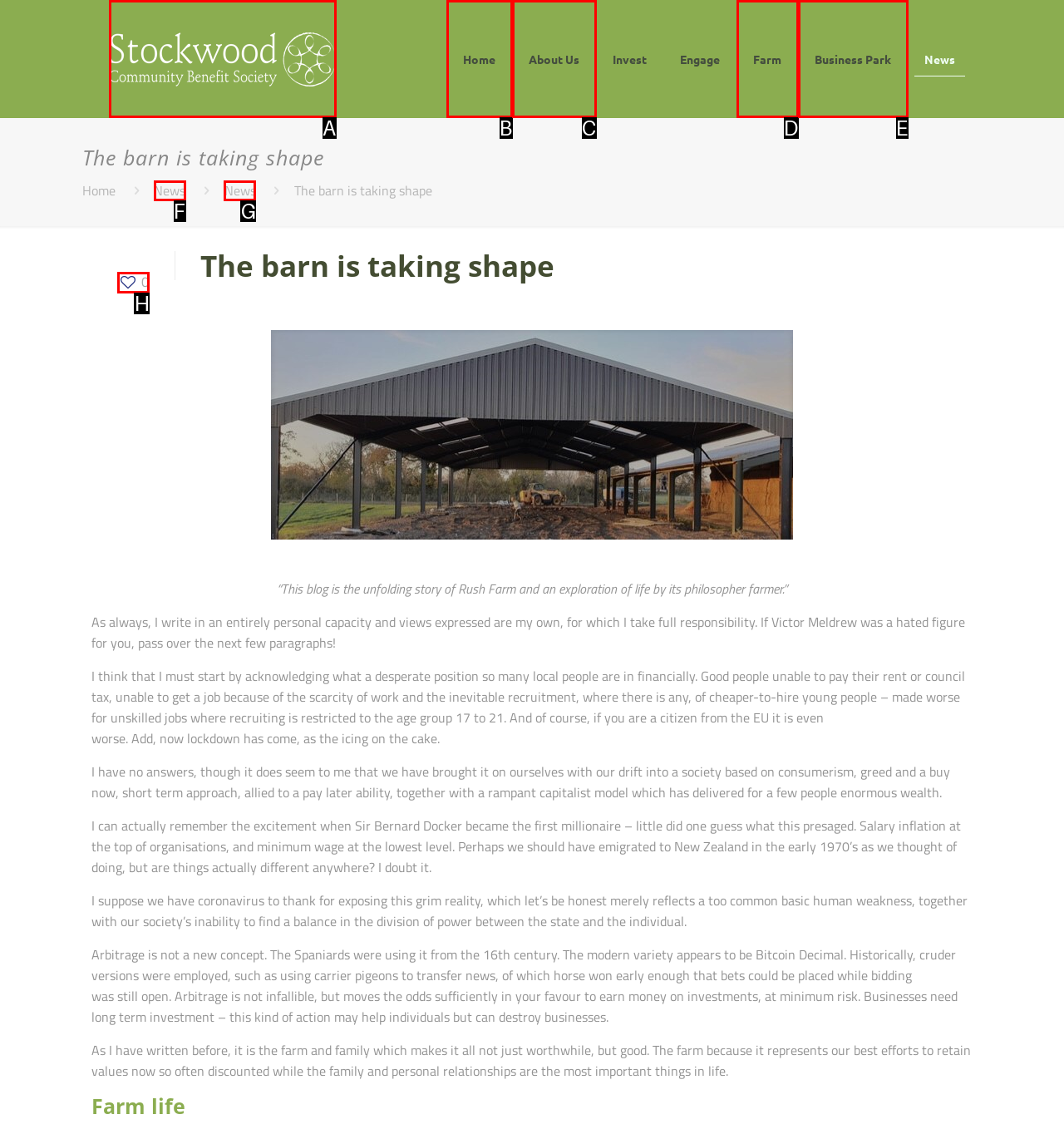Tell me which one HTML element best matches the description: Willkommen! Answer with the option's letter from the given choices directly.

None